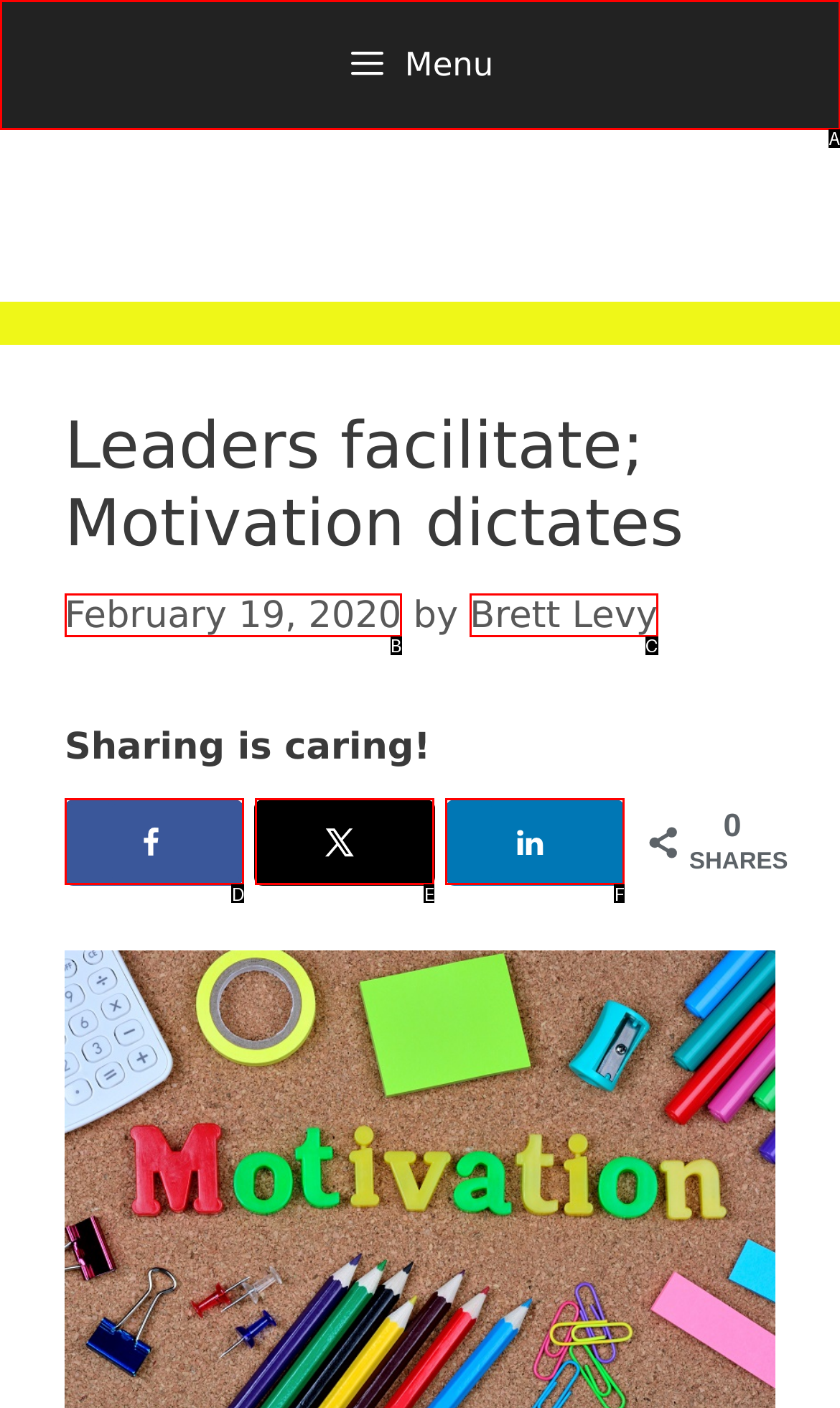Point out the option that aligns with the description: LinkedIn
Provide the letter of the corresponding choice directly.

F